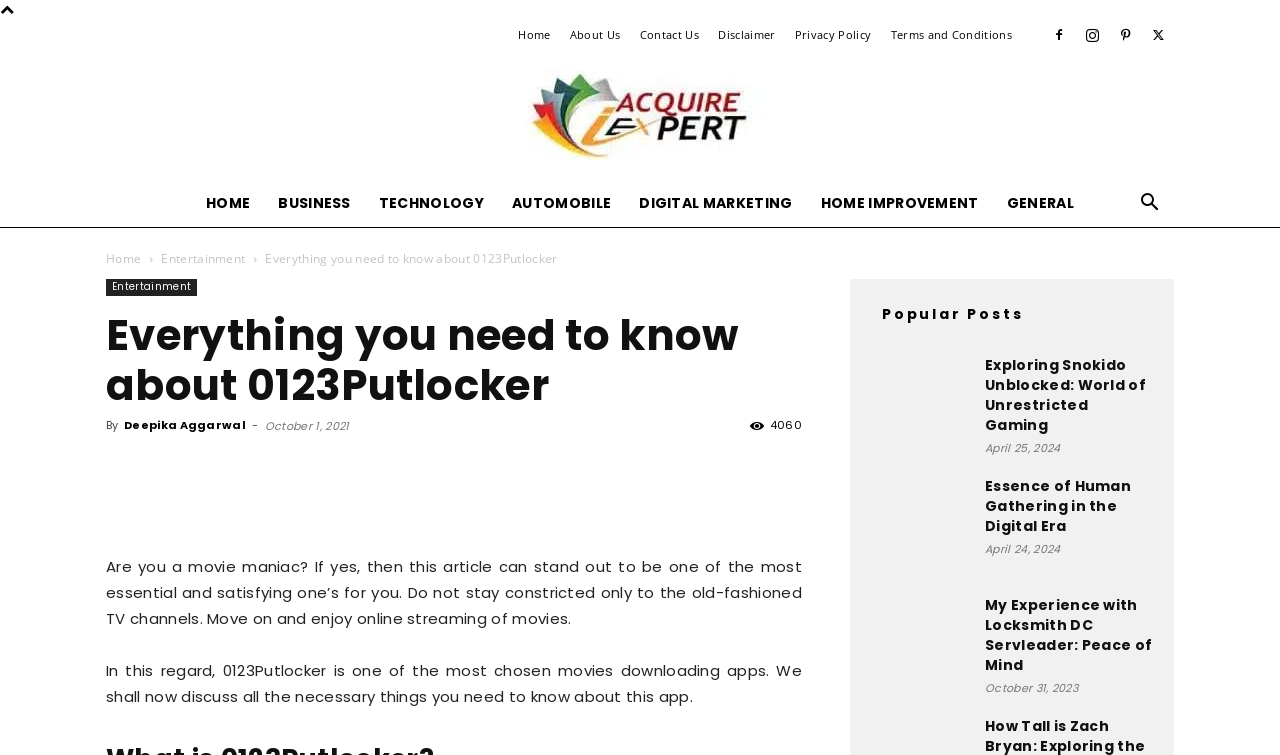Look at the image and write a detailed answer to the question: 
How many popular posts are listed on this webpage?

There are four popular posts listed on this webpage, including 'Snokido Unblocked- World of Unrestricted Gaming', 'Exploring Snokido Unblocked: World of Unrestricted Gaming', 'Essence of Human Gathering in the Digital Era', and 'My Experience with Locksmith DC Servleader: Peace of Mind'.